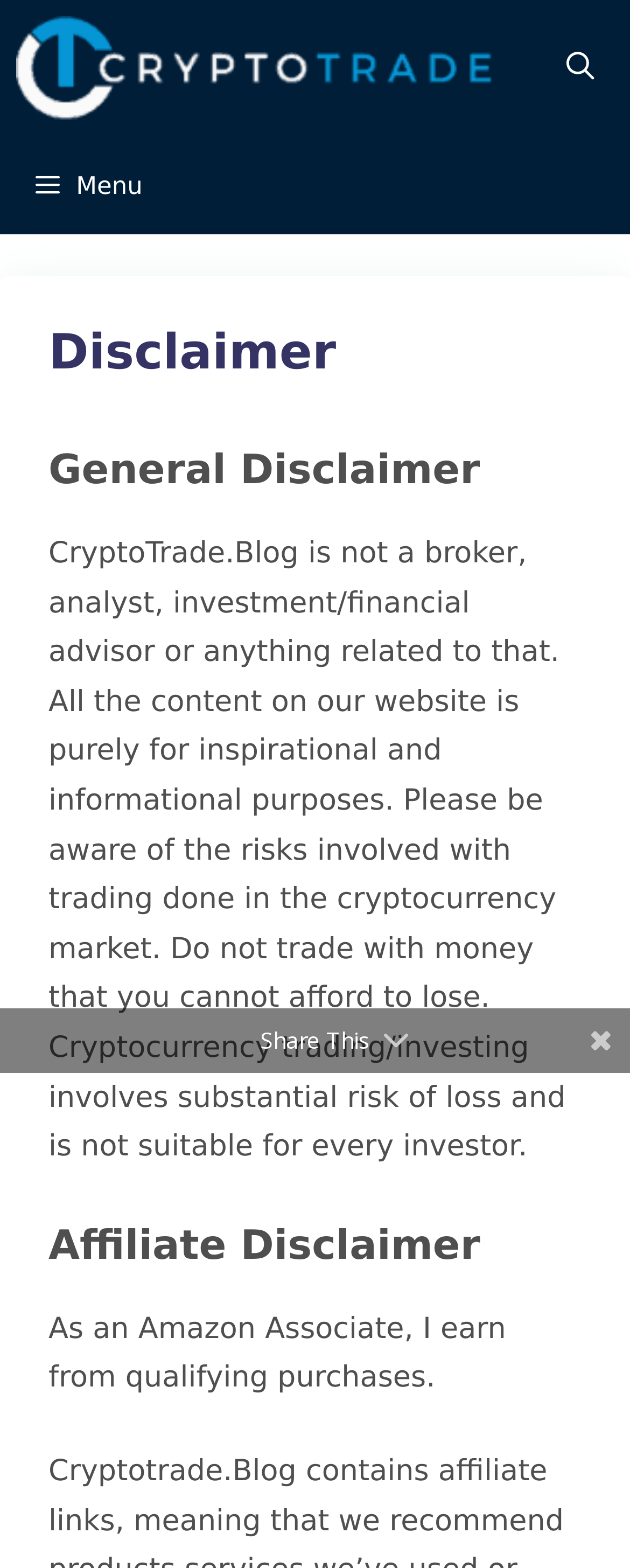Create a full and detailed caption for the entire webpage.

The webpage is a disclaimer page for Crypto Trading, with a prominent link to "Crypto Trading" at the top left corner, accompanied by an image with the same name. To the right of this link is another link to "Open Search Bar". 

On the top left side, there is a button with a menu icon, which when expanded, controls a mobile menu. Below this button, there is a header section that contains three headings: "Disclaimer", "General Disclaimer", and "Affiliate Disclaimer". 

Under the "General Disclaimer" heading, there is a block of text that explains the risks involved with trading in the cryptocurrency market and advises users to be cautious. This text is positioned in the middle of the page, spanning from the top to about two-thirds of the way down. 

Further down, under the "Affiliate Disclaimer" heading, there is another block of text that discloses the website's affiliation with Amazon. This text is positioned near the bottom of the page. 

Finally, there is a "Share This" text element located near the bottom right corner of the page.